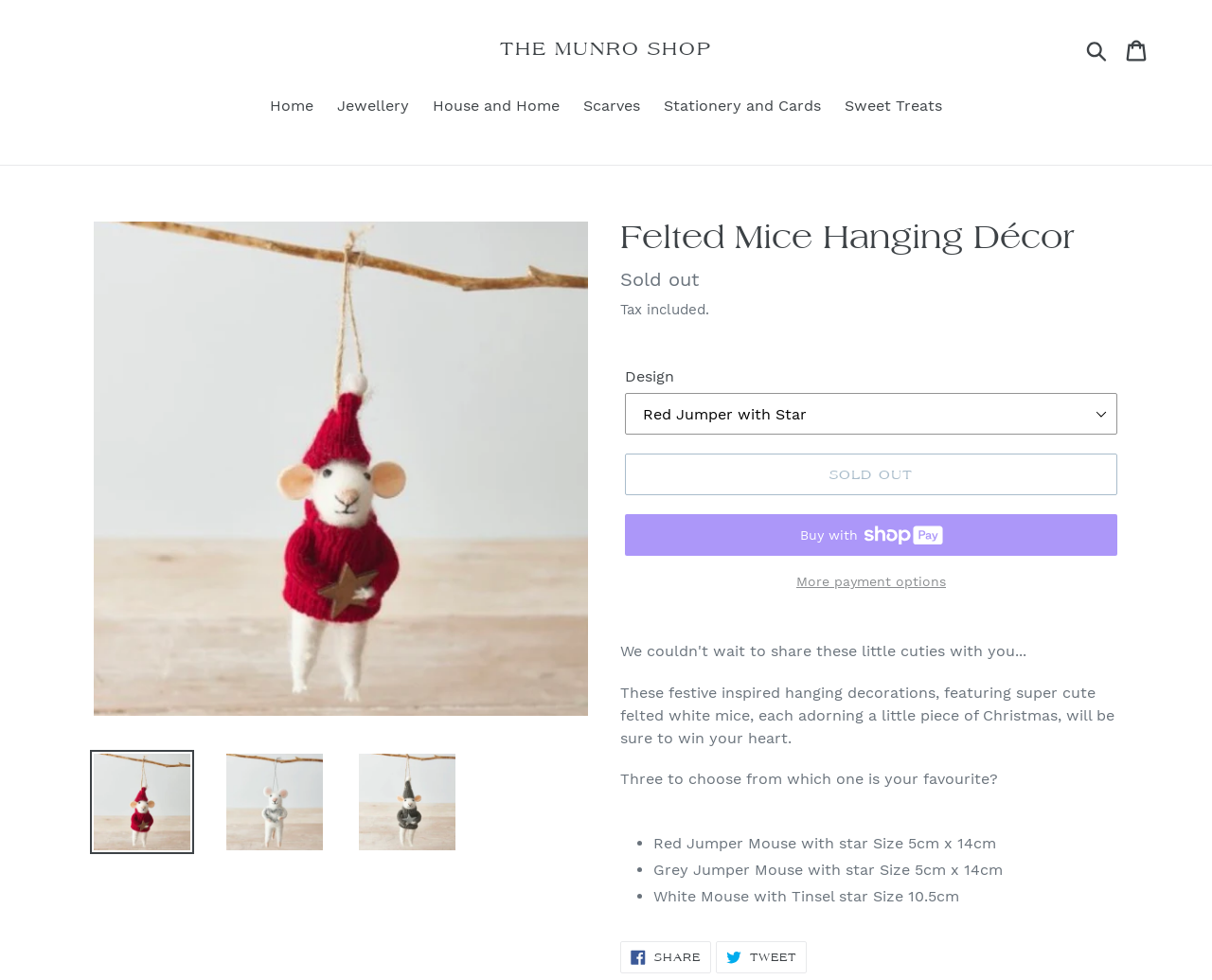What type of product is being sold?
Please provide a full and detailed response to the question.

I determined the type of product by examining the image and the description on the webpage. The image shows a felted mouse hanging decoration, and the description mentions 'felted white mice' and 'hanging decorations'. This led me to conclude that the product being sold is a felted mice hanging décor.